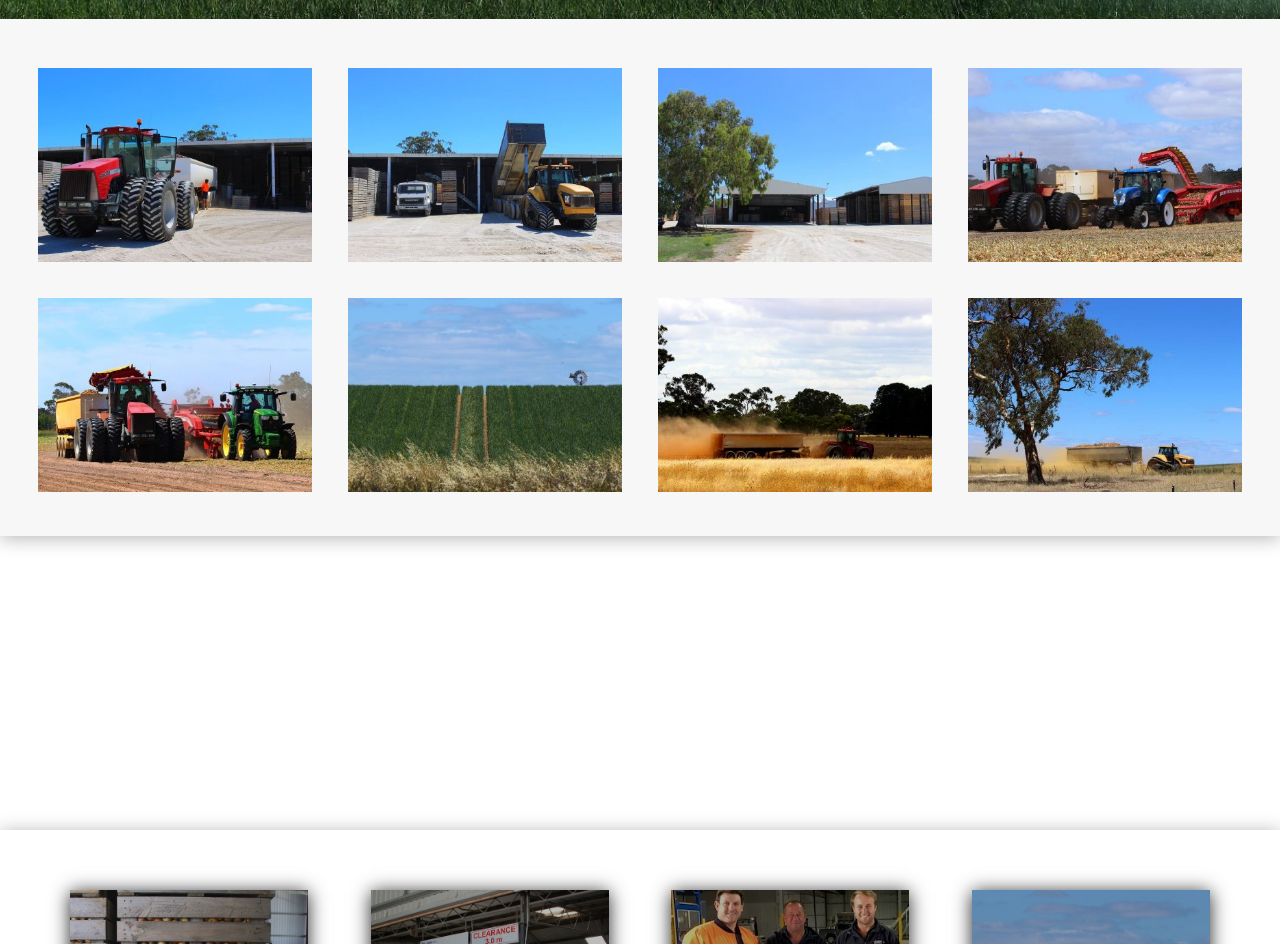Bounding box coordinates are specified in the format (top-left x, top-left y, bottom-right x, bottom-right y). All values are floating point numbers bounded between 0 and 1. Please provide the bounding box coordinate of the region this sentence describes: title="Cobbledicks 4"

[0.514, 0.506, 0.728, 0.526]